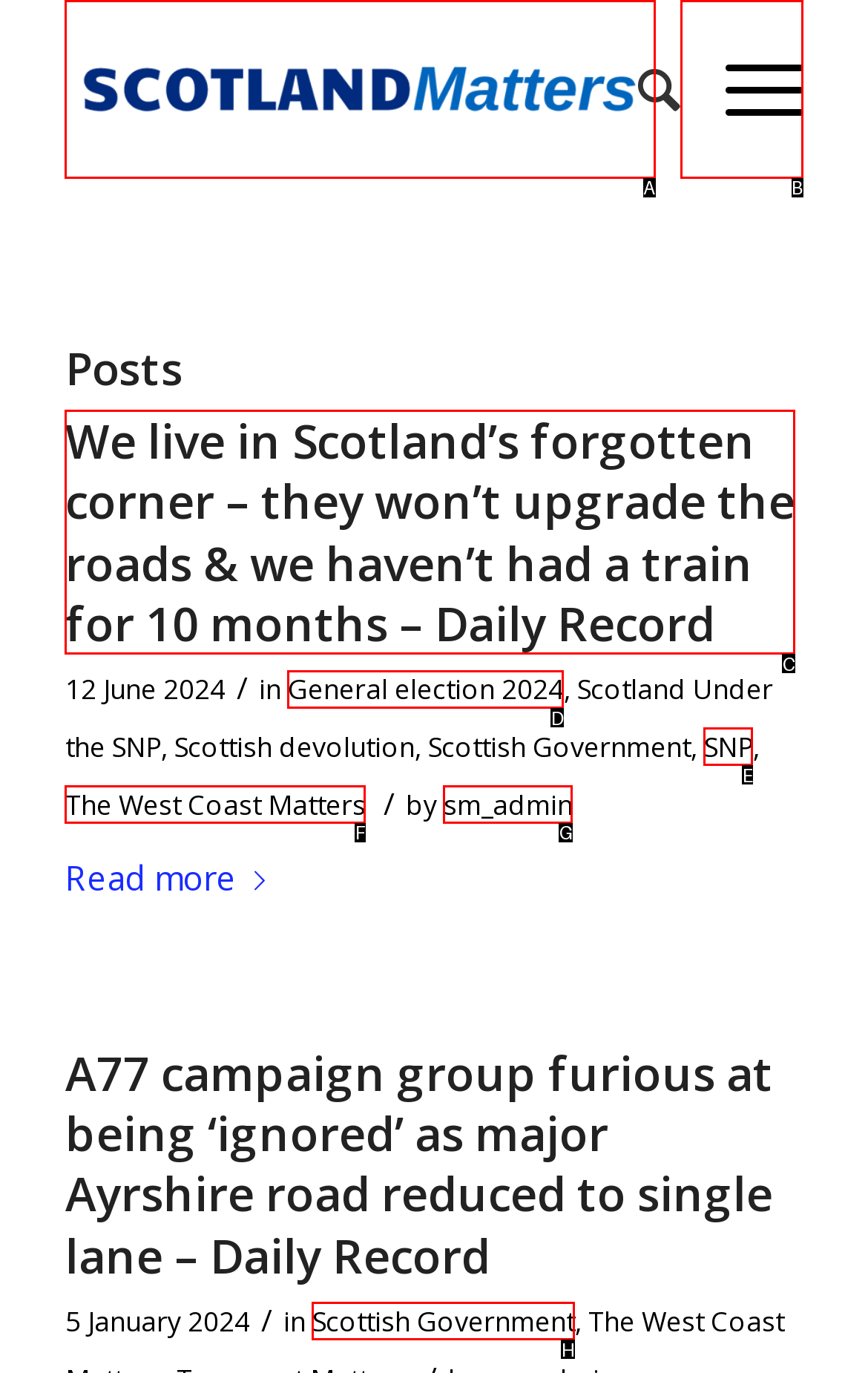Select the proper HTML element to perform the given task: View the menu Answer with the corresponding letter from the provided choices.

B